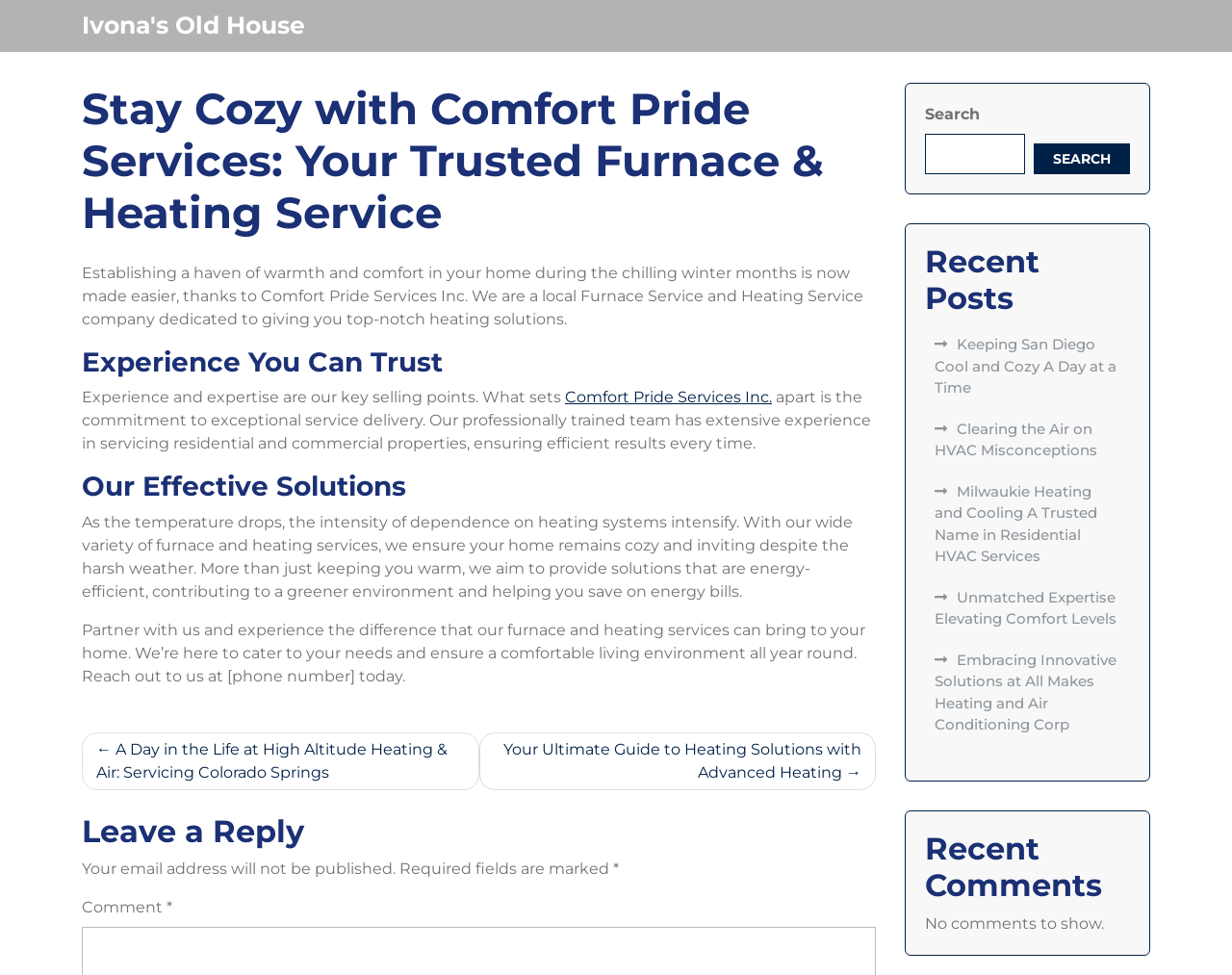Please answer the following question using a single word or phrase: 
What is the purpose of Comfort Pride Services Inc.?

Provide heating solutions